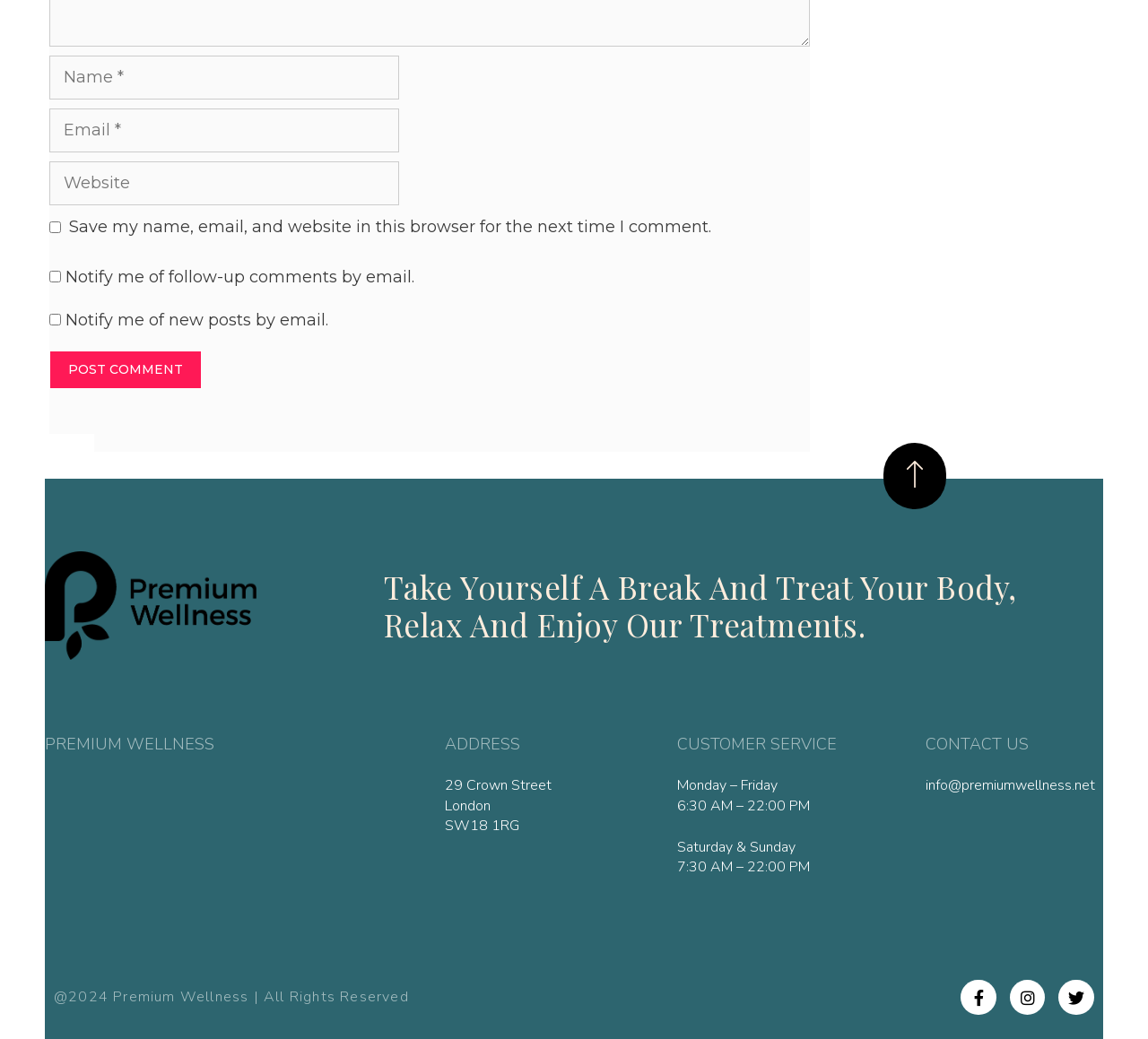Please specify the bounding box coordinates of the area that should be clicked to accomplish the following instruction: "Enter your name". The coordinates should consist of four float numbers between 0 and 1, i.e., [left, top, right, bottom].

[0.043, 0.053, 0.348, 0.096]